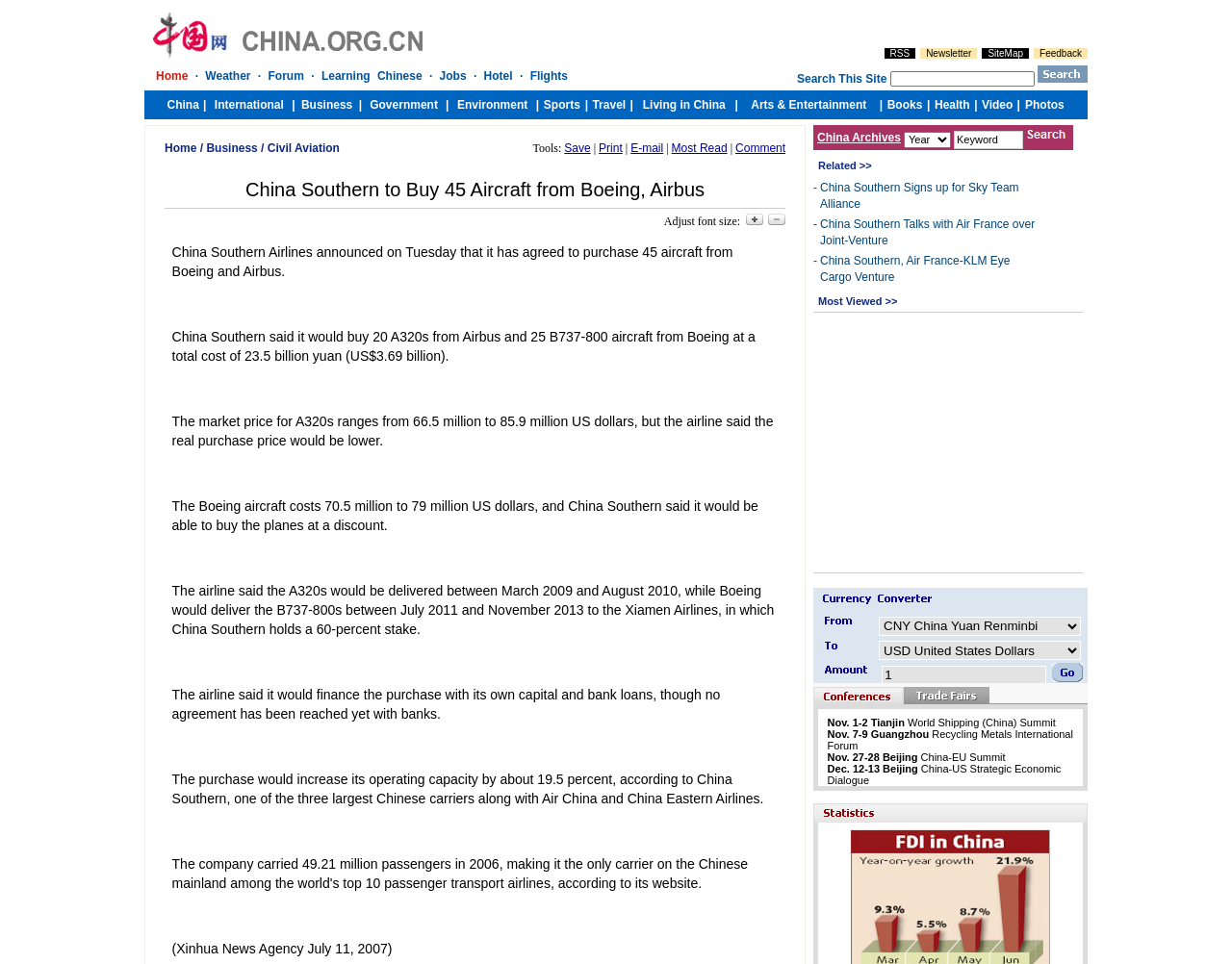Identify and provide the bounding box for the element described by: "Civil Aviation".

[0.217, 0.147, 0.276, 0.161]